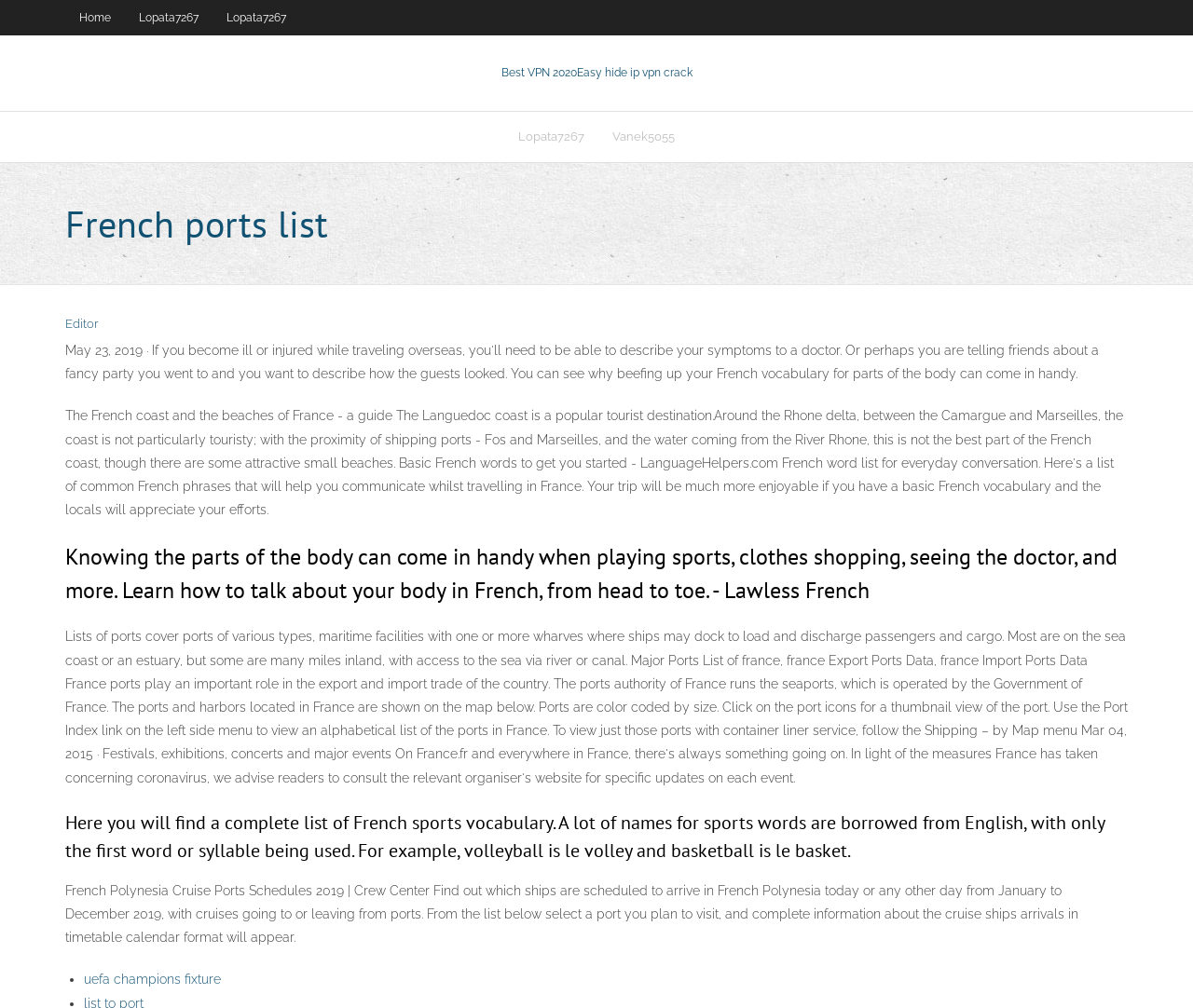What is the topic of the second heading?
Relying on the image, give a concise answer in one word or a brief phrase.

French sports vocabulary